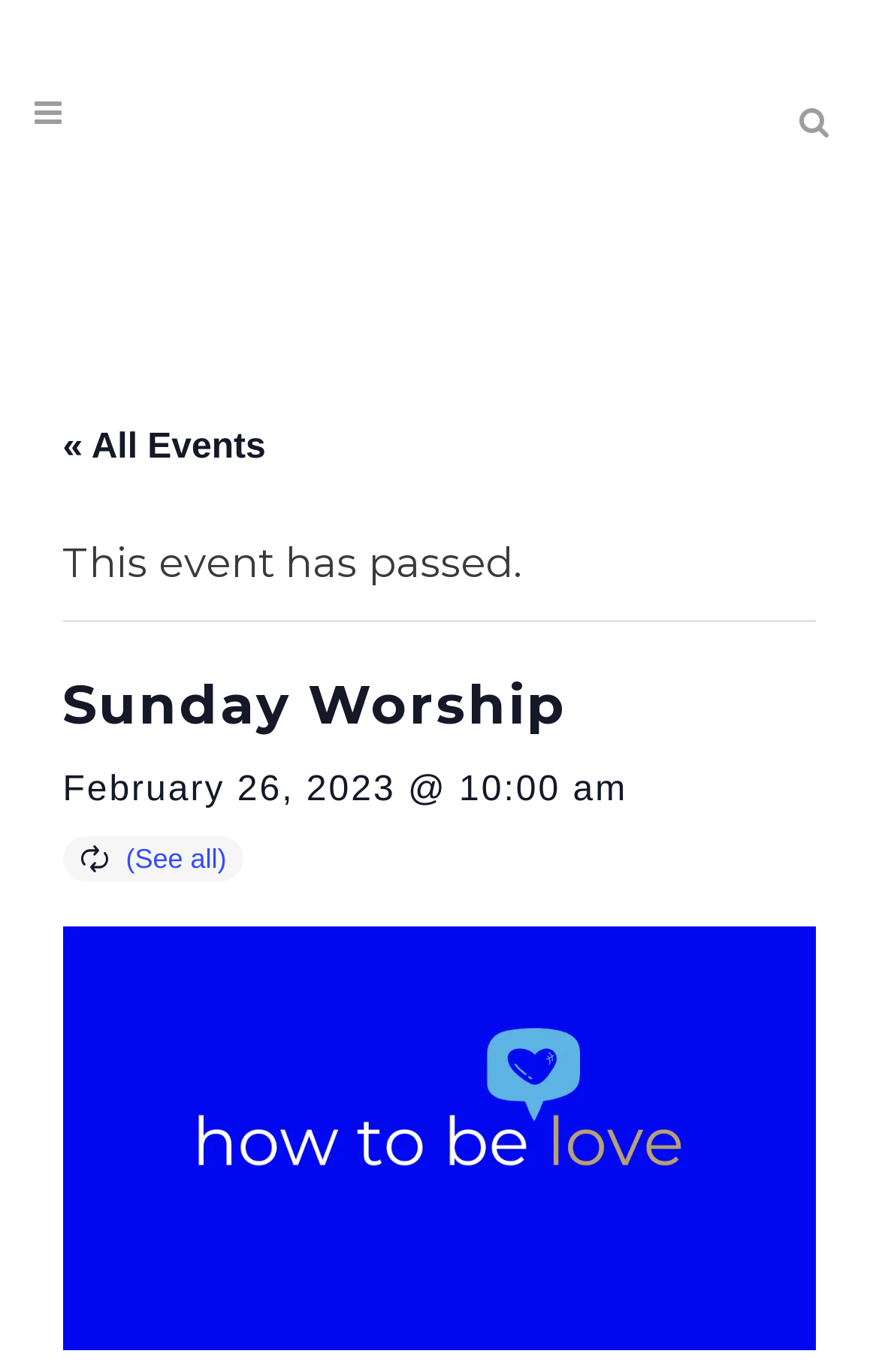Answer this question in one word or a short phrase: Is there a search function on the page?

Yes